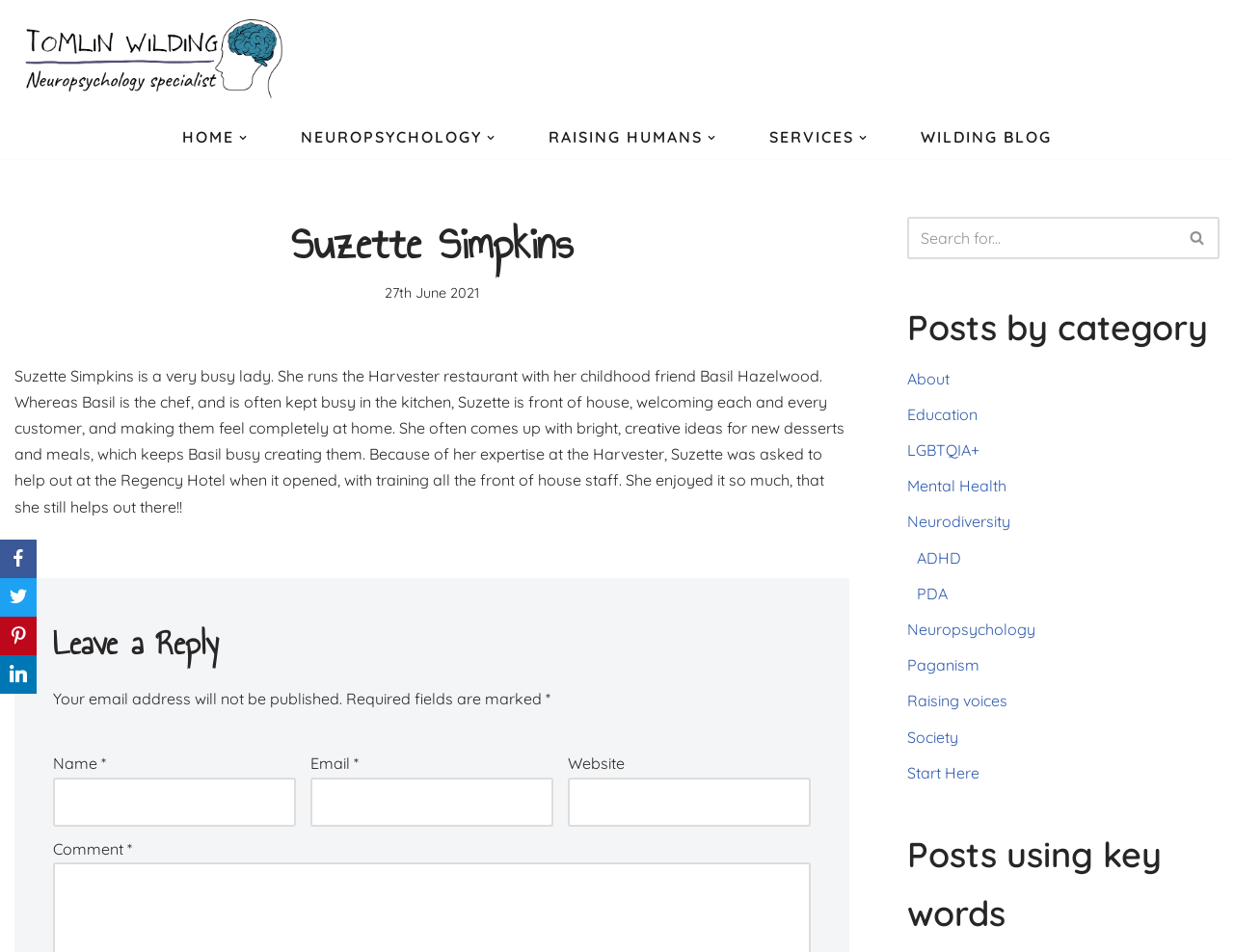Specify the bounding box coordinates of the area to click in order to follow the given instruction: "Click on the 'HOME' link."

[0.148, 0.13, 0.19, 0.158]